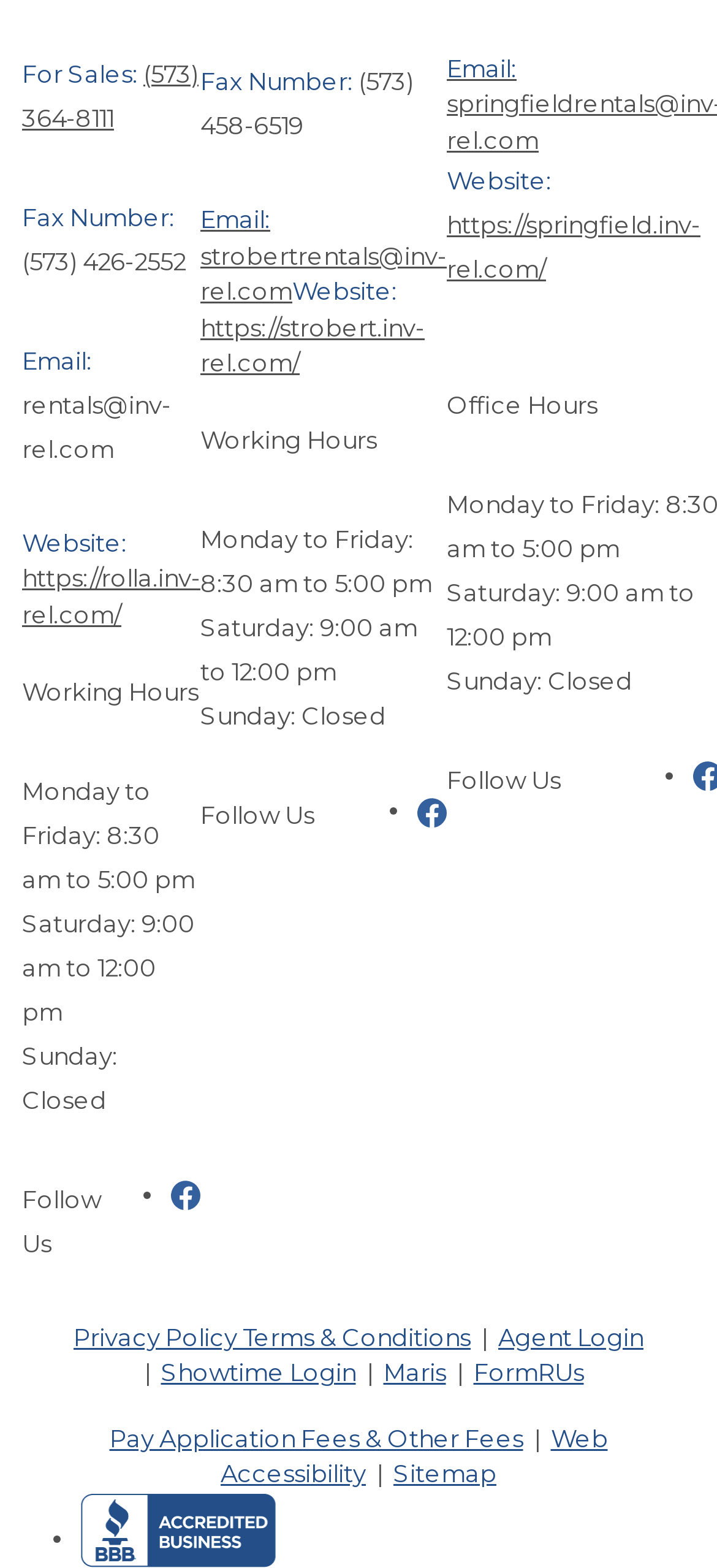Please determine the bounding box coordinates of the element's region to click in order to carry out the following instruction: "Read the news". The coordinates should be four float numbers between 0 and 1, i.e., [left, top, right, bottom].

None